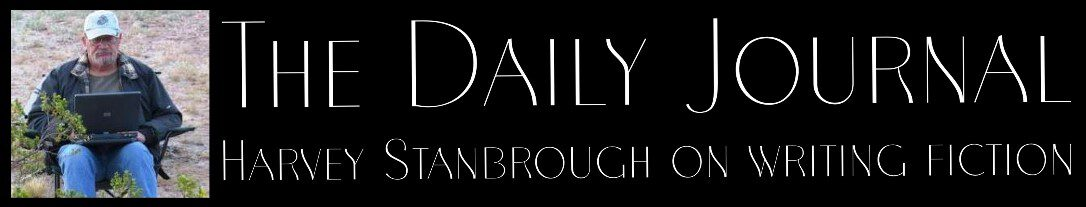Where is the writer seated?
Using the image, give a concise answer in the form of a single word or short phrase.

Outdoors